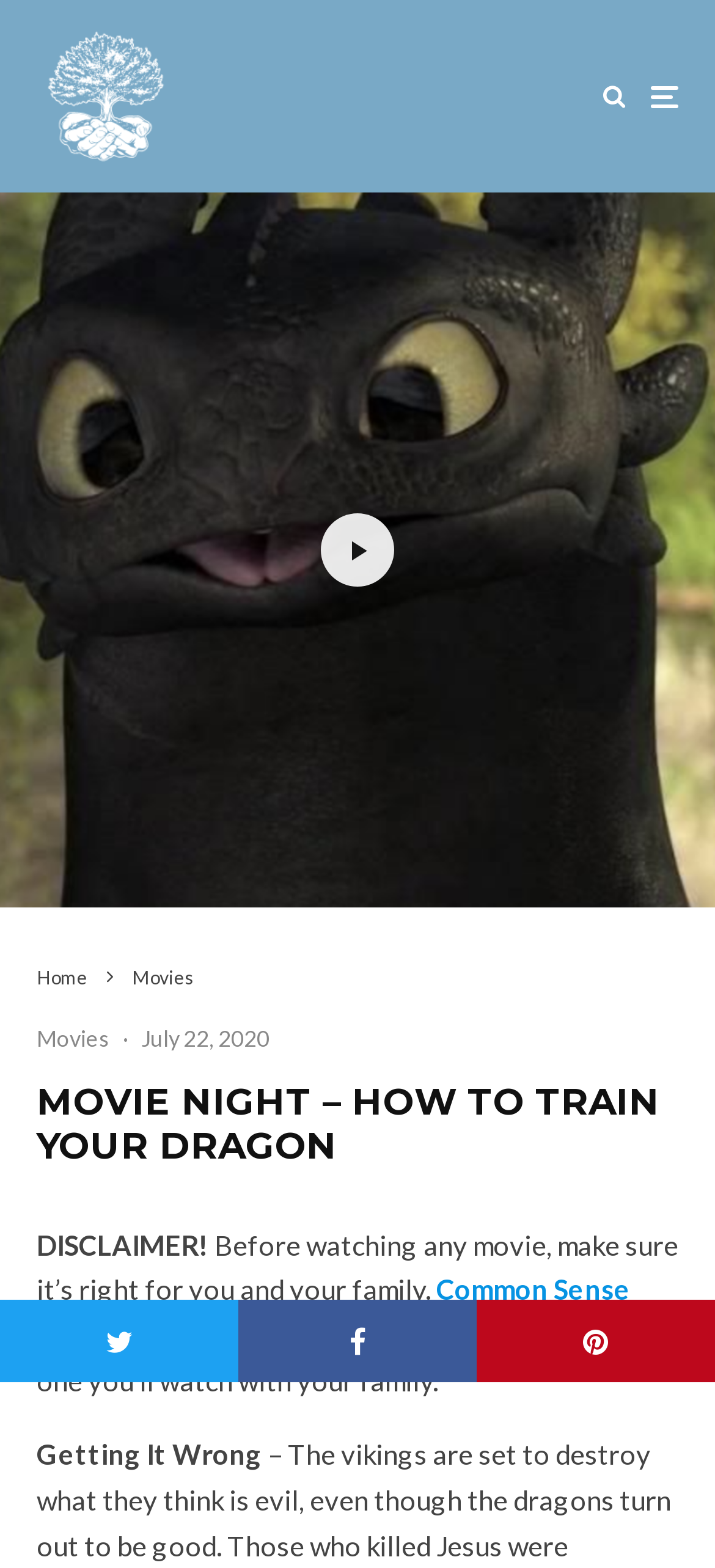What is the headline of the webpage?

MOVIE NIGHT – HOW TO TRAIN YOUR DRAGON